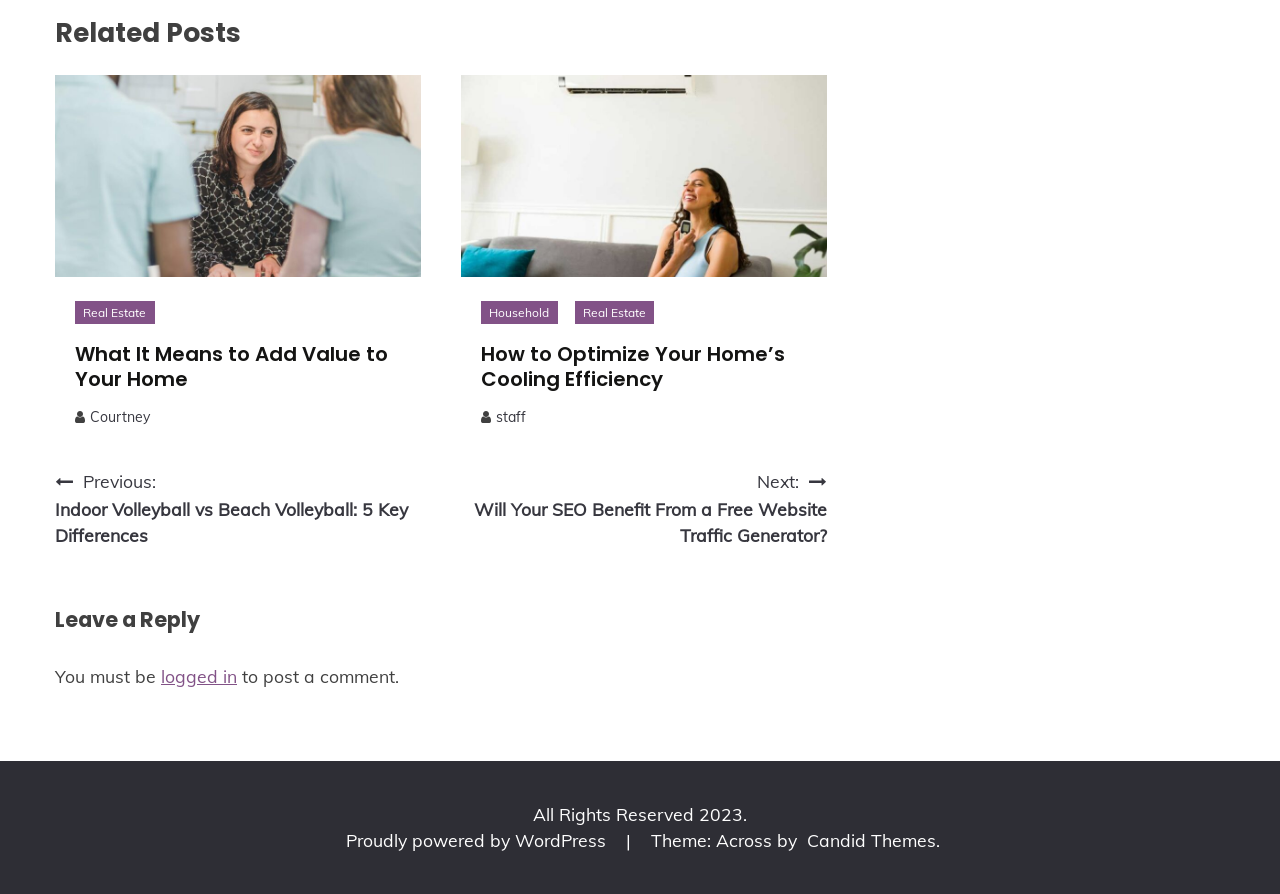Indicate the bounding box coordinates of the clickable region to achieve the following instruction: "Discover how to create facial rigs with Python in Maya."

None